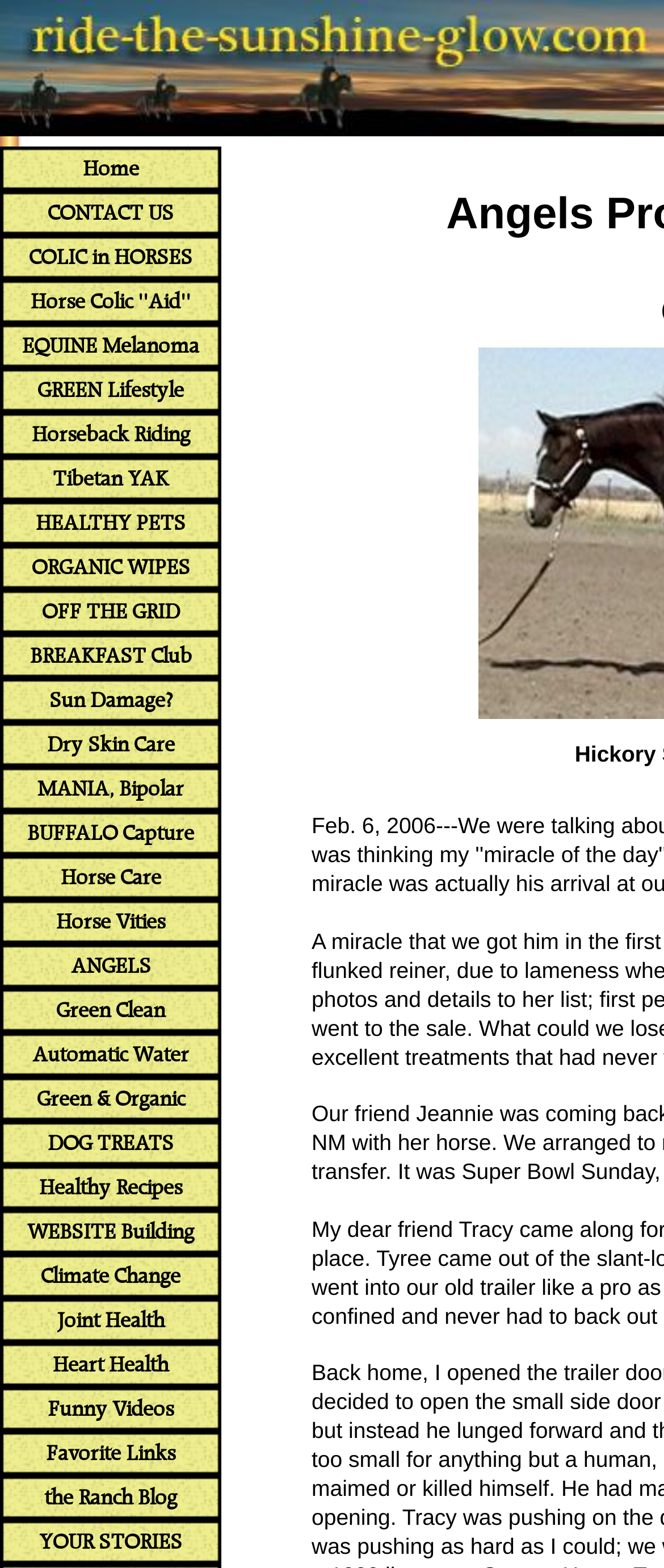Is there a link related to horse care on the webpage?
Please use the visual content to give a single word or phrase answer.

Yes